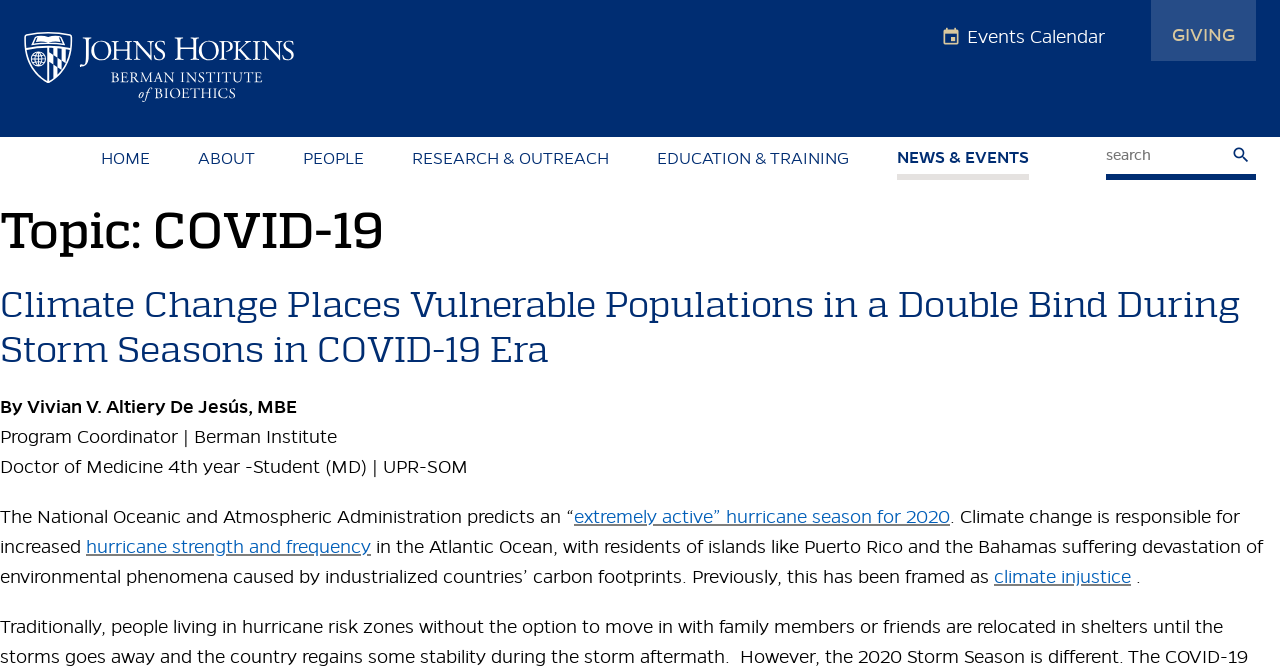Generate a comprehensive caption for the webpage you are viewing.

The webpage is an archive of COVID-19 related articles from the Johns Hopkins Berman Institute of Bioethics. At the top left, there is a link to the institute's homepage. On the top right, there is a search bar with a "Search" label and a search button. Below the search bar, there is a main navigation menu with links to different sections of the website, including "HOME", "ABOUT", "PEOPLE", "RESEARCH & OUTREACH", "EDUCATION & TRAINING", and "NEWS & EVENTS". 

Below the navigation menu, there is a heading that indicates the topic of the page, which is COVID-19. The main content of the page is a list of articles related to COVID-19. The first article is titled "Climate Change Places Vulnerable Populations in a Double Bind During Storm Seasons in COVID-19 Era" and is written by Vivian V. Altiery De Jesús, MBE. The article has a brief summary that discusses the impact of climate change on hurricane seasons and its relation to COVID-19. There are also links to related topics, such as "extremely active” hurricane season for 2020" and "climate injustice".